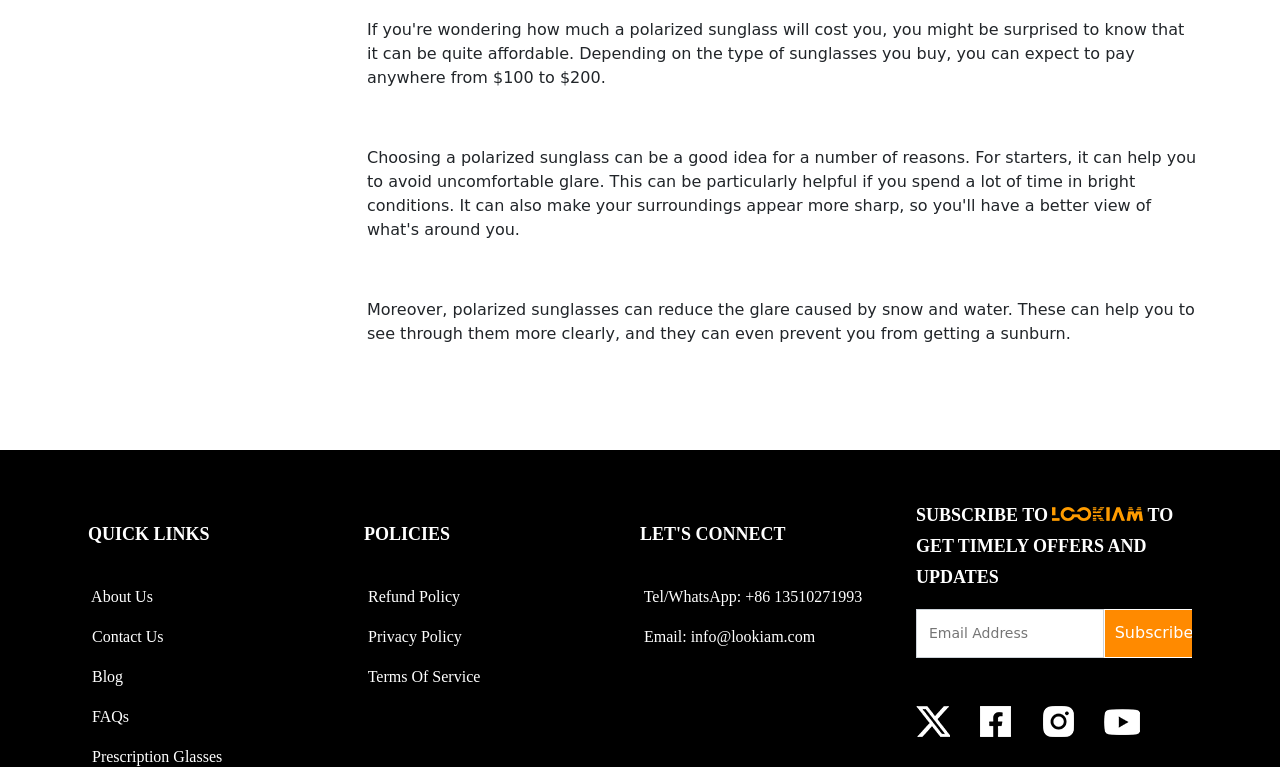Specify the bounding box coordinates (top-left x, top-left y, bottom-right x, bottom-right y) of the UI element in the screenshot that matches this description: Blog

[0.069, 0.871, 0.096, 0.894]